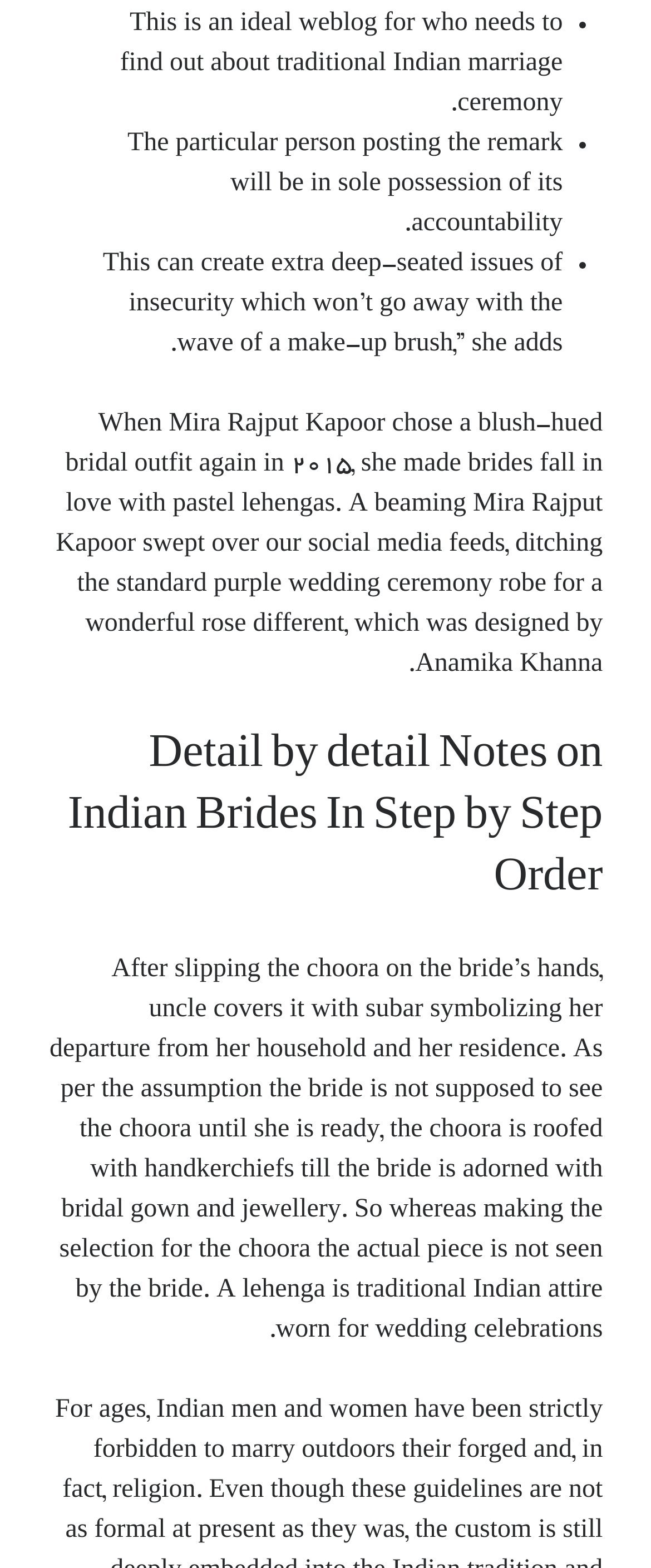Identify the bounding box coordinates for the element that needs to be clicked to fulfill this instruction: "Learn about هوشمندسازی". Provide the coordinates in the format of four float numbers between 0 and 1: [left, top, right, bottom].

[0.764, 0.896, 0.923, 0.909]